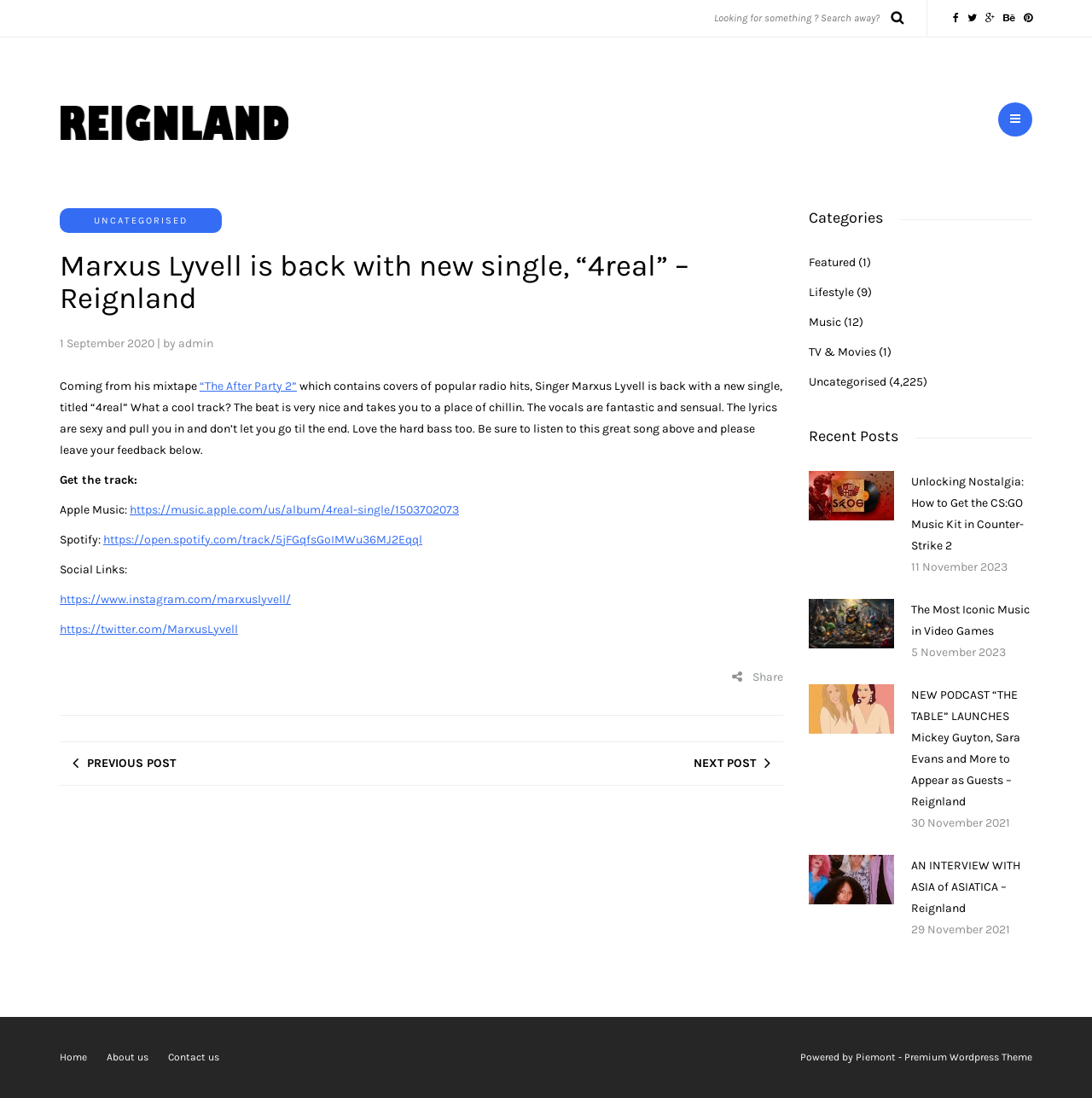What is the name of the singer with a new single?
Answer the question in as much detail as possible.

The webpage is about Marxus Lyvell's new single, '4real', and the article provides details about the song and the singer.